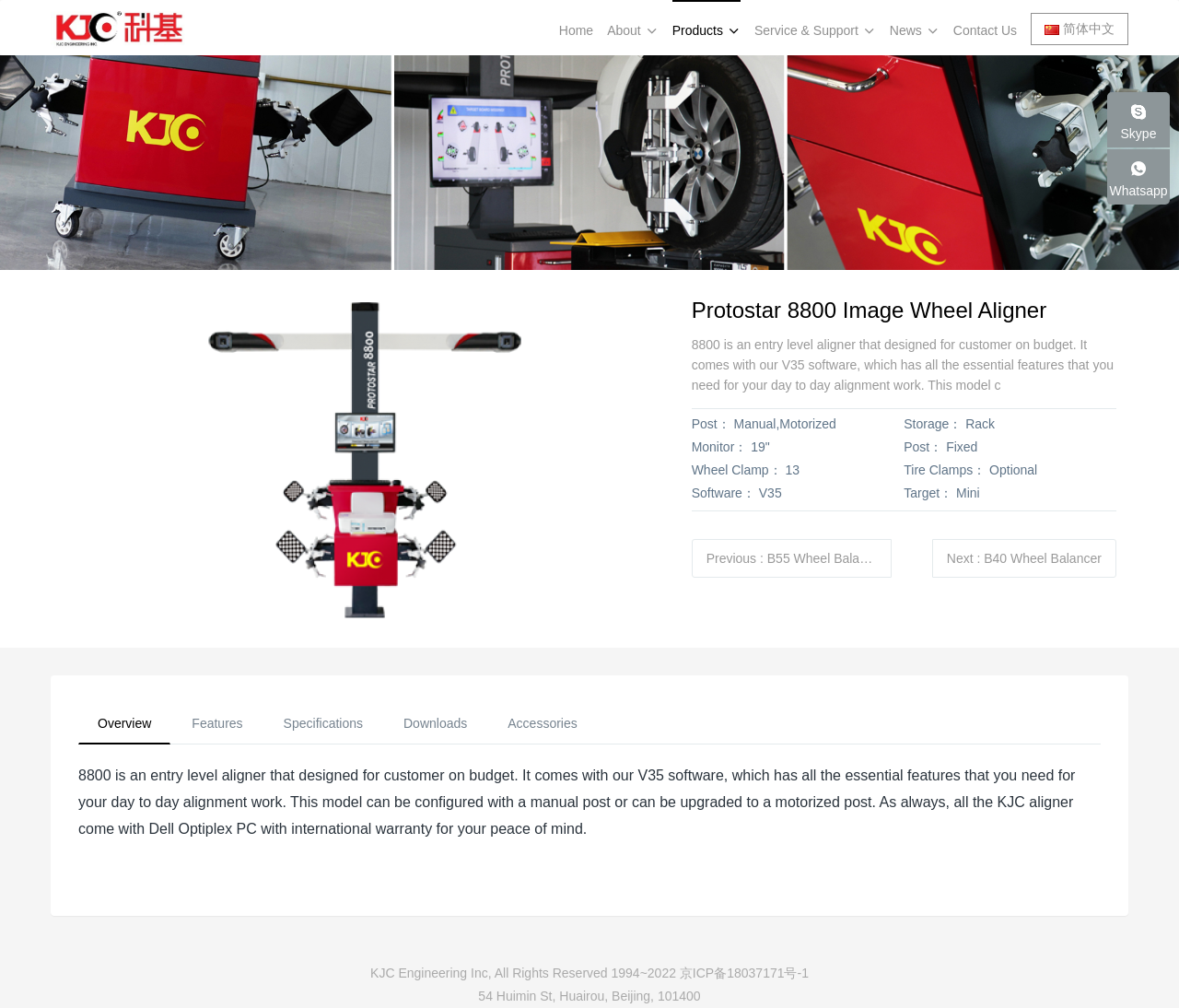Indicate the bounding box coordinates of the element that must be clicked to execute the instruction: "Click the 'Previous' button". The coordinates should be given as four float numbers between 0 and 1, i.e., [left, top, right, bottom].

[0.586, 0.535, 0.756, 0.573]